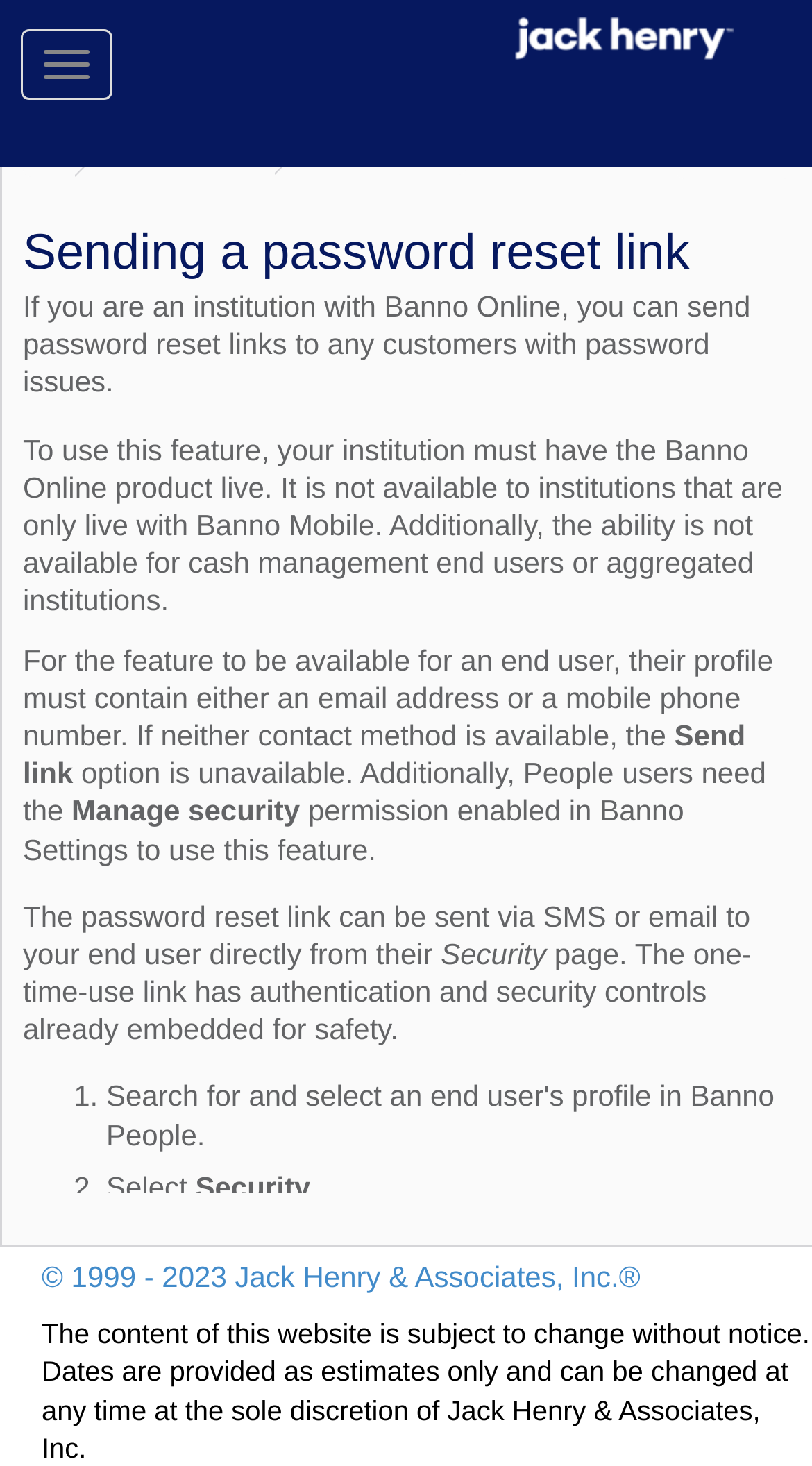What is the purpose of this feature? Using the information from the screenshot, answer with a single word or phrase.

Send password reset links